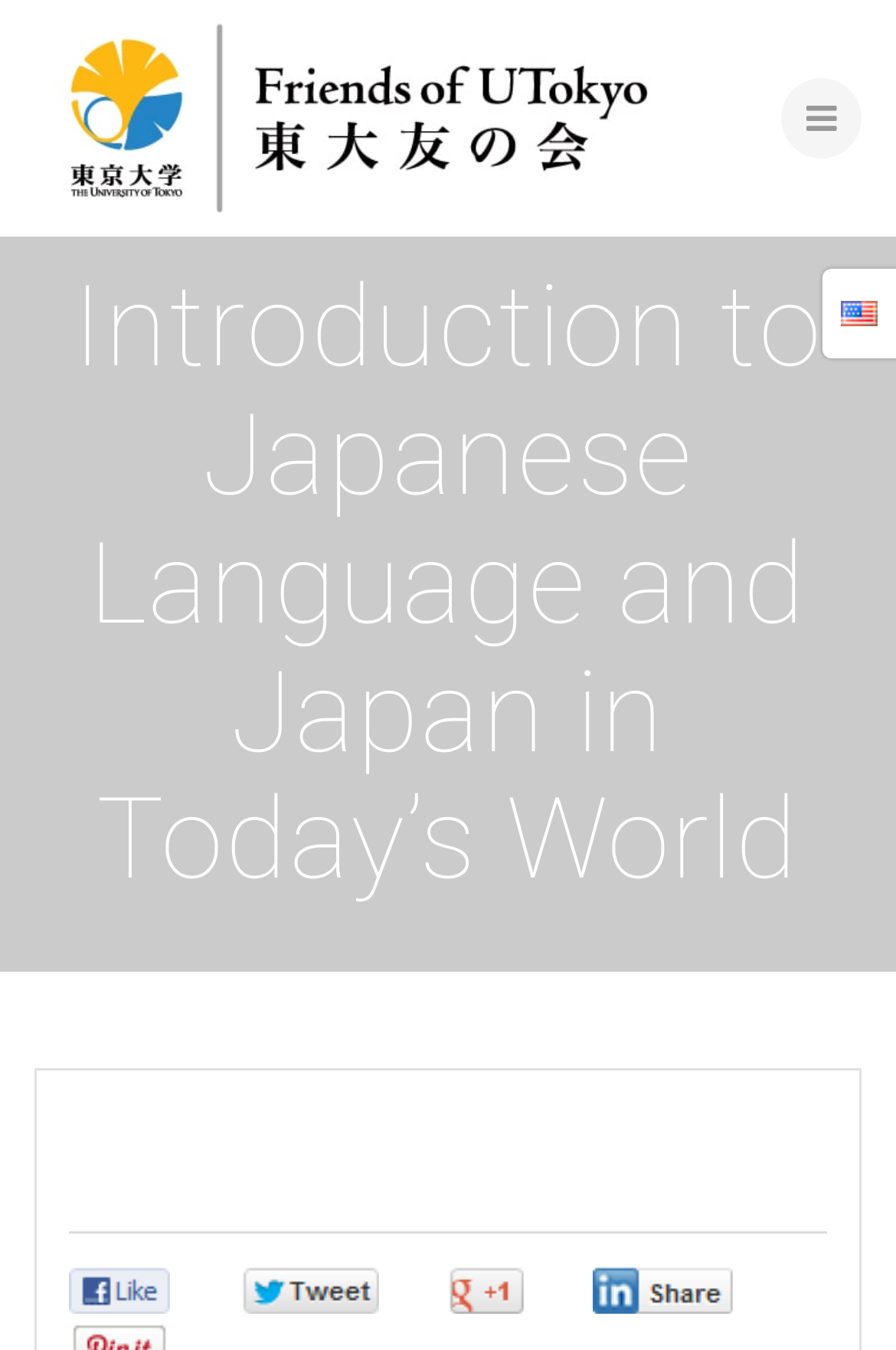Please respond to the question with a concise word or phrase:
What is the heading of the main content?

Introduction to Japanese Language and Japan in Today’s World